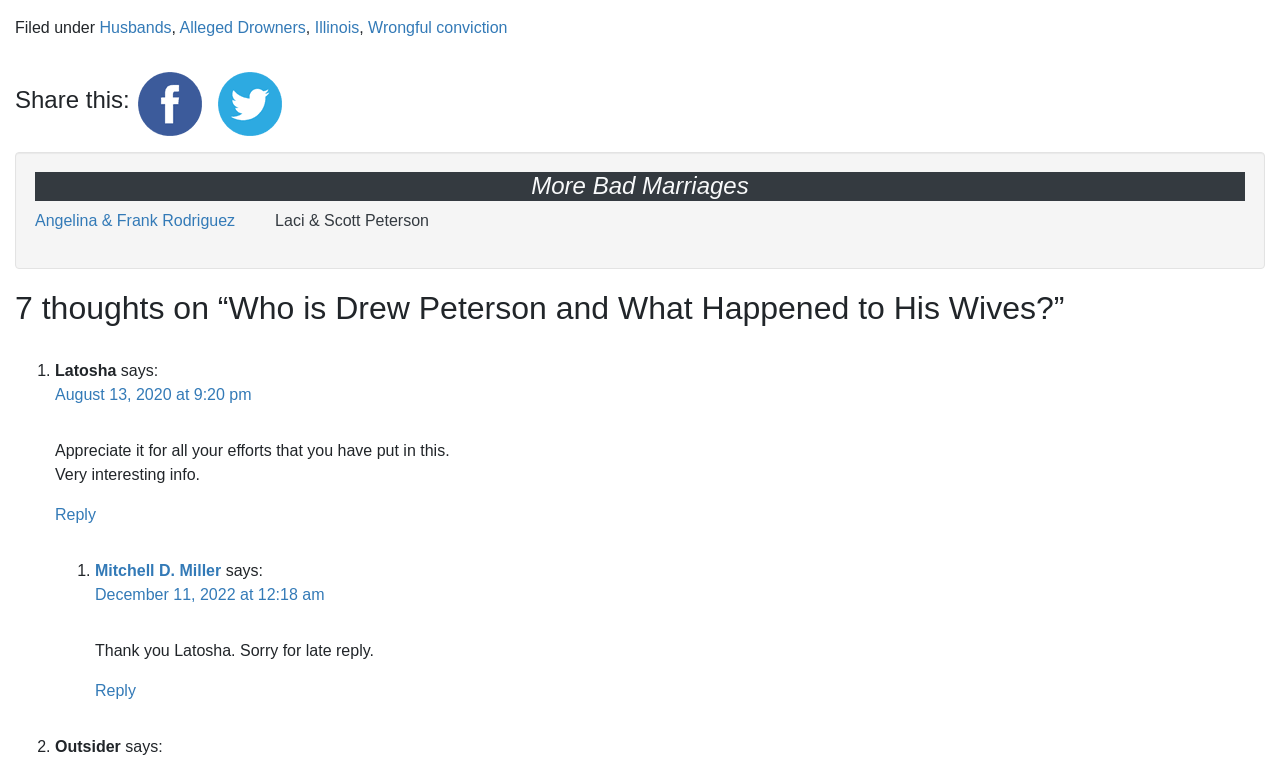Based on the provided description, "Alleged Drowners", find the bounding box of the corresponding UI element in the screenshot.

[0.14, 0.025, 0.239, 0.047]